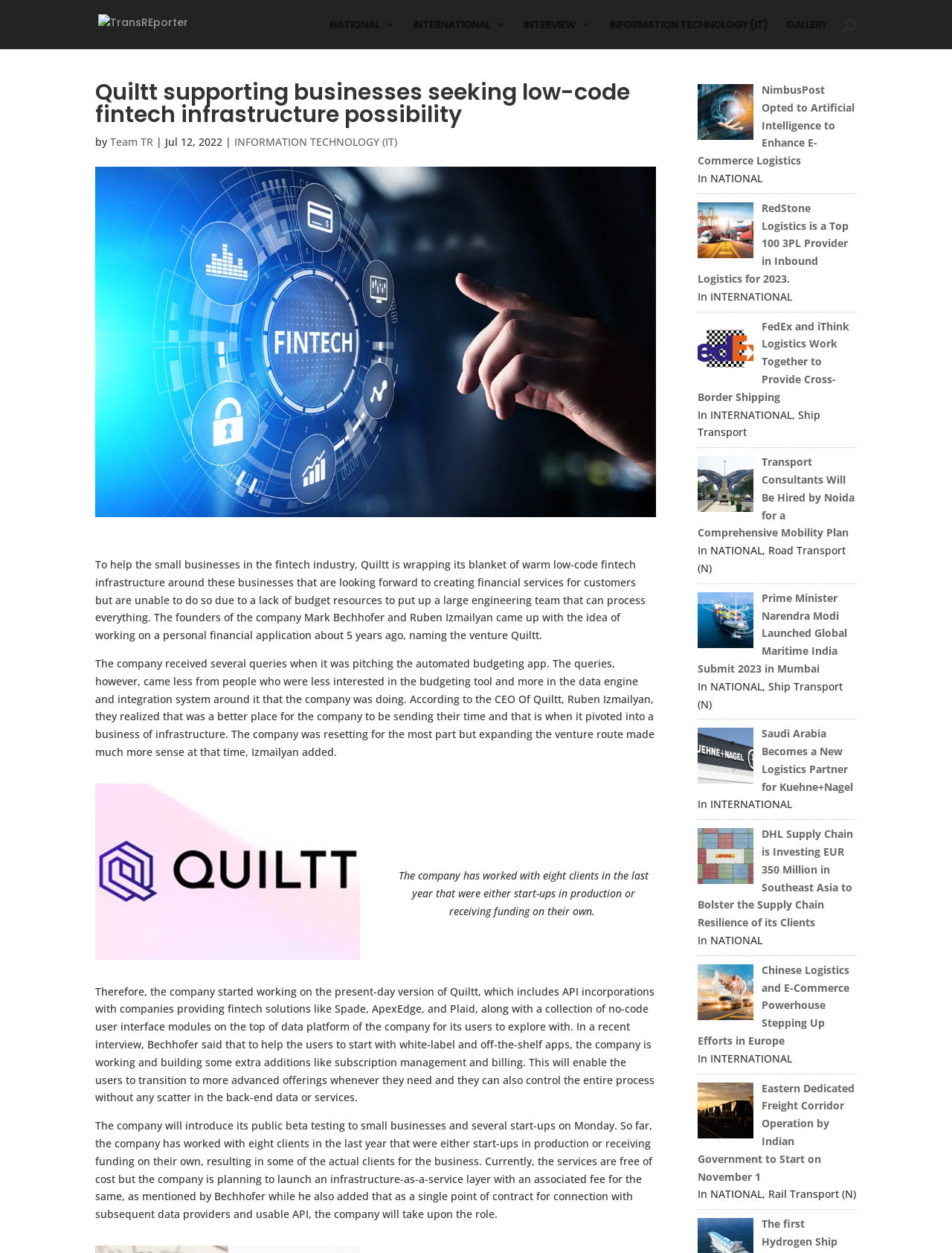What is Quiltt supporting?
Please provide a detailed and comprehensive answer to the question.

Based on the webpage's meta description and the content of the webpage, Quiltt is supporting businesses that are seeking low-code fintech infrastructure possibility.